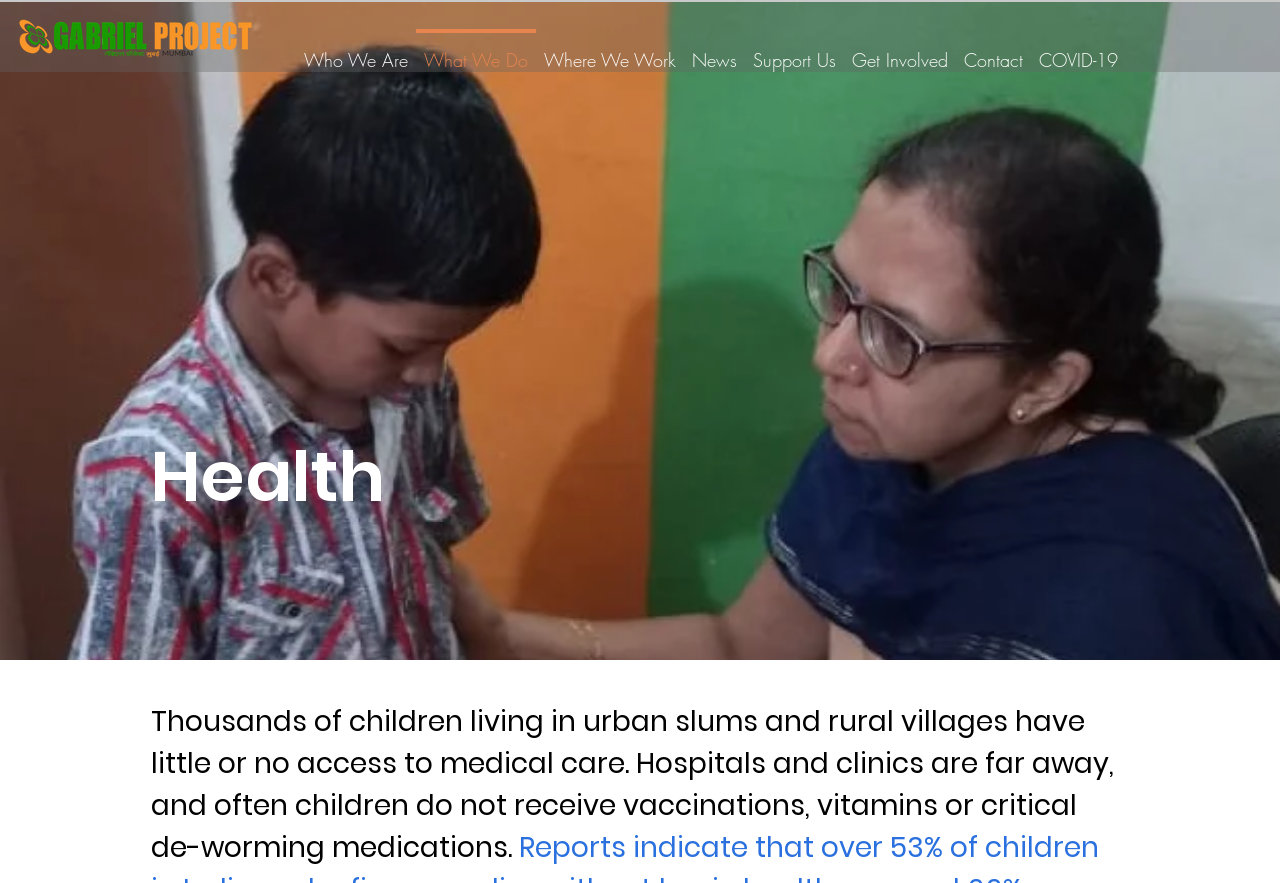Utilize the details in the image to thoroughly answer the following question: How many elements are there in the navigation bar?

I counted the number of elements under the 'Site' navigation element, which are 8 links and 1 logo, making a total of 9 elements.